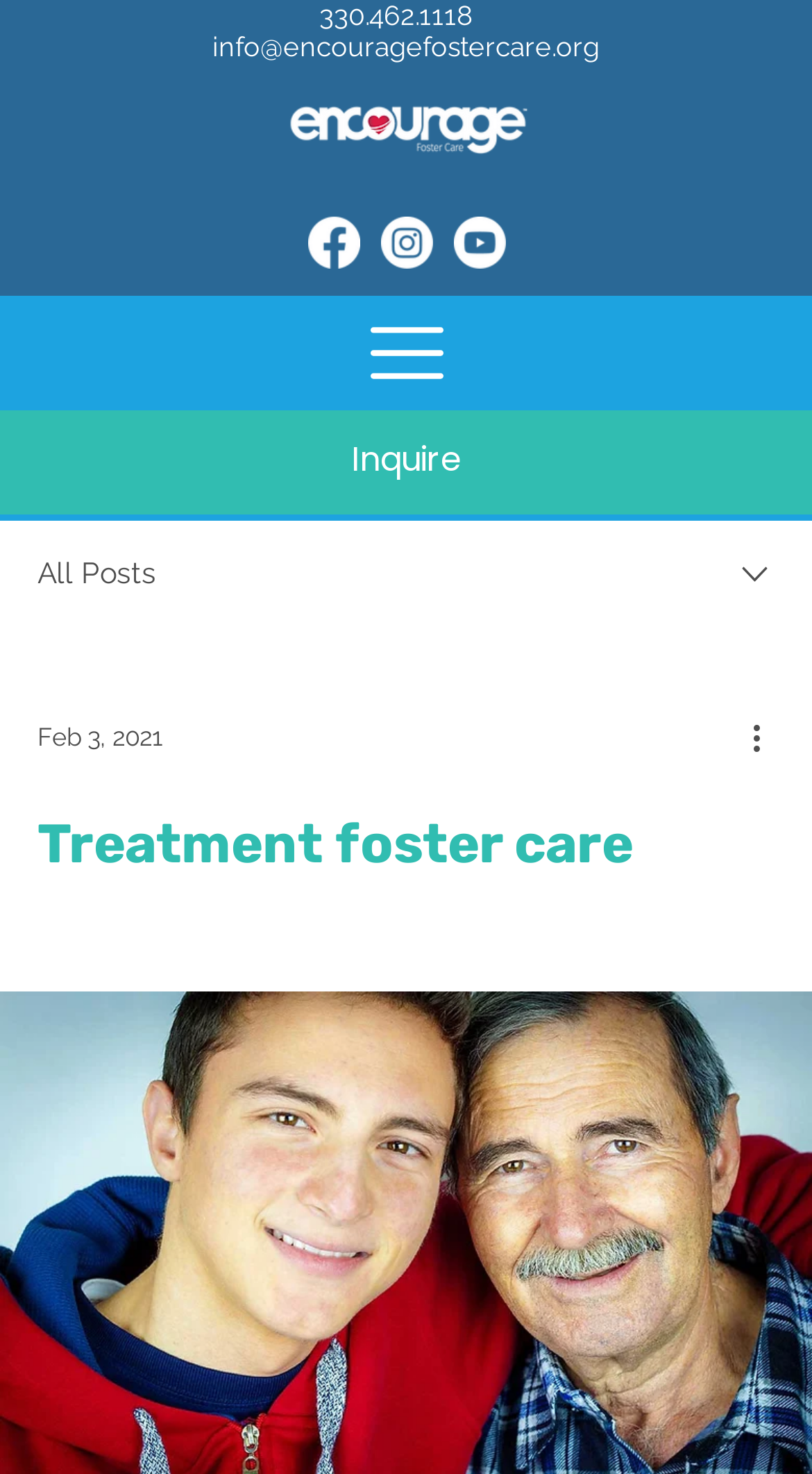What is the phone number to contact?
Please answer the question with as much detail and depth as you can.

I found the phone number by looking at the link element with the text '330.462.1118' which is located at the top of the page.